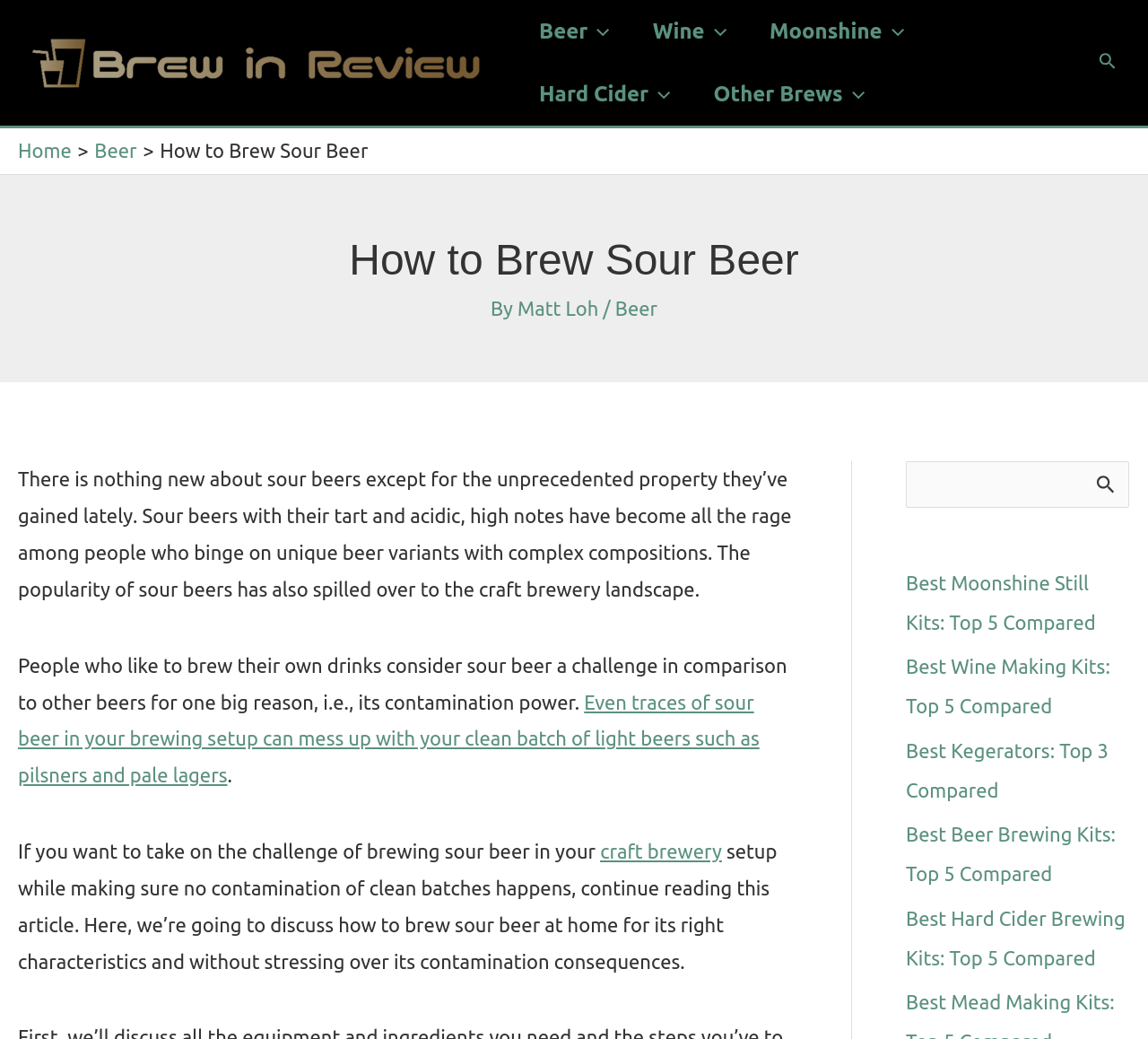Please locate the bounding box coordinates of the element that should be clicked to achieve the given instruction: "Click the 'Best Beer Brewing Kits: Top 5 Compared' link".

[0.789, 0.792, 0.972, 0.852]